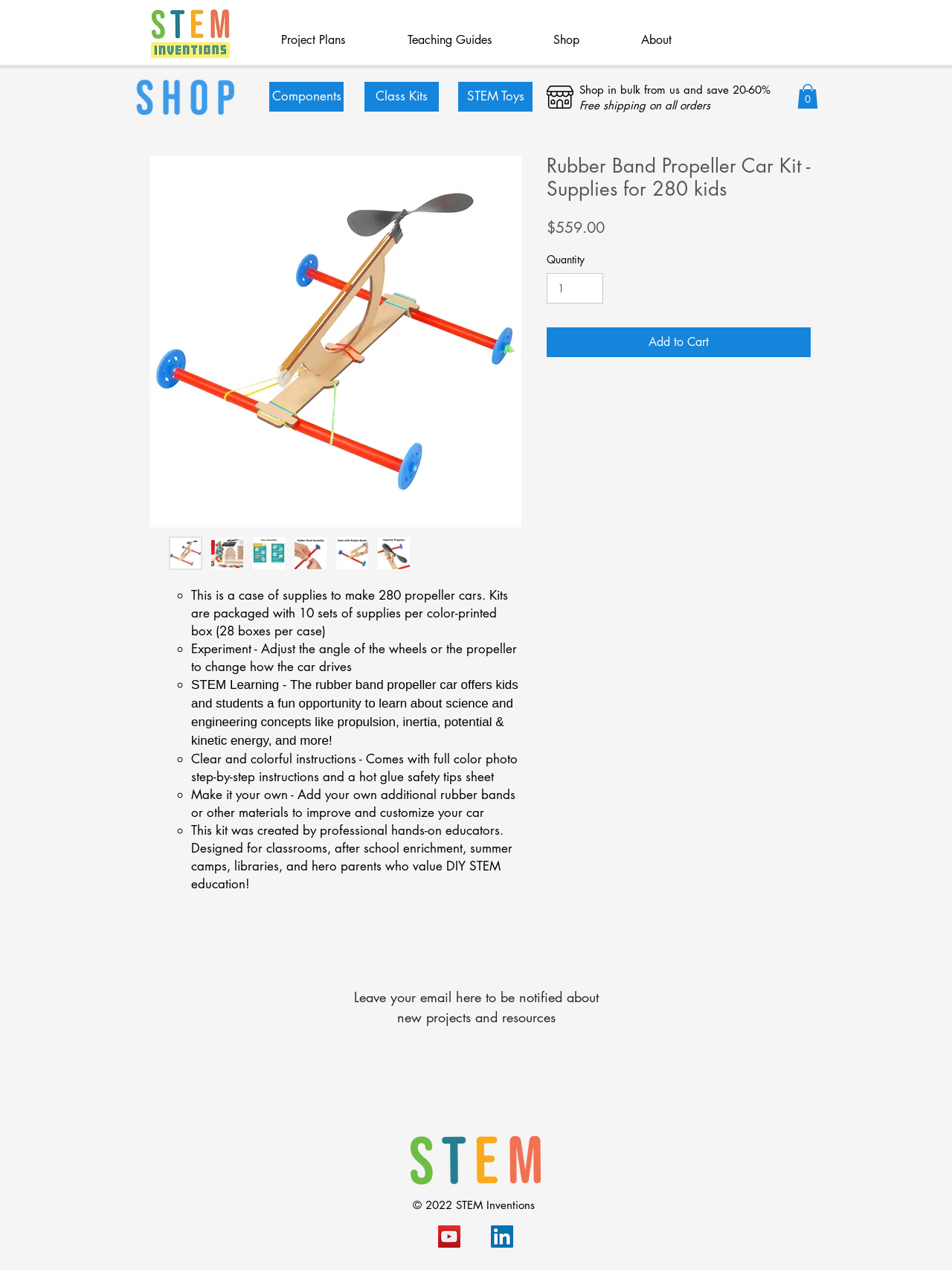Indicate the bounding box coordinates of the element that must be clicked to execute the instruction: "Learn about 'Why Home Staging is Important'". The coordinates should be given as four float numbers between 0 and 1, i.e., [left, top, right, bottom].

None